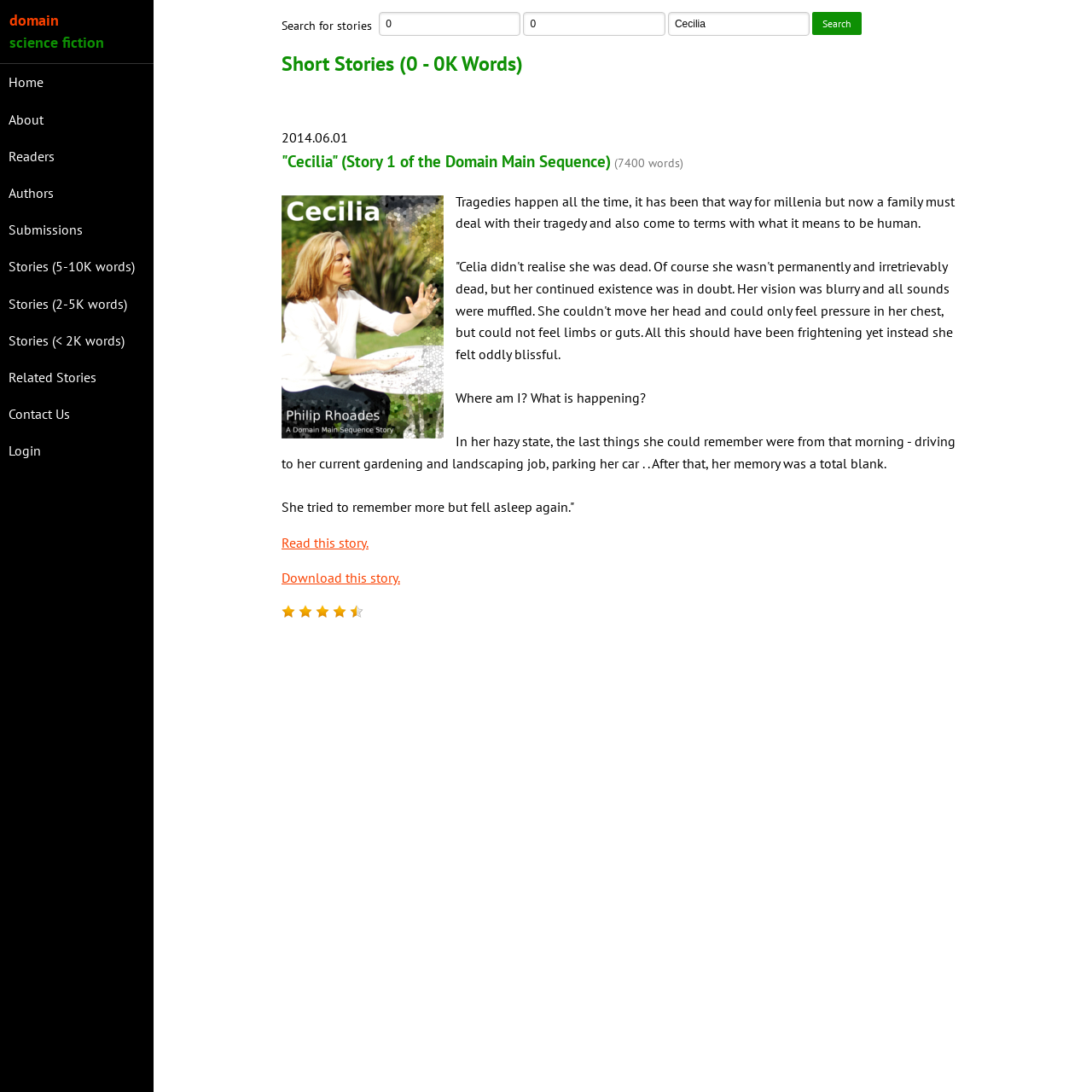Locate the bounding box coordinates of the element that should be clicked to fulfill the instruction: "Search for stories".

[0.347, 0.011, 0.477, 0.033]